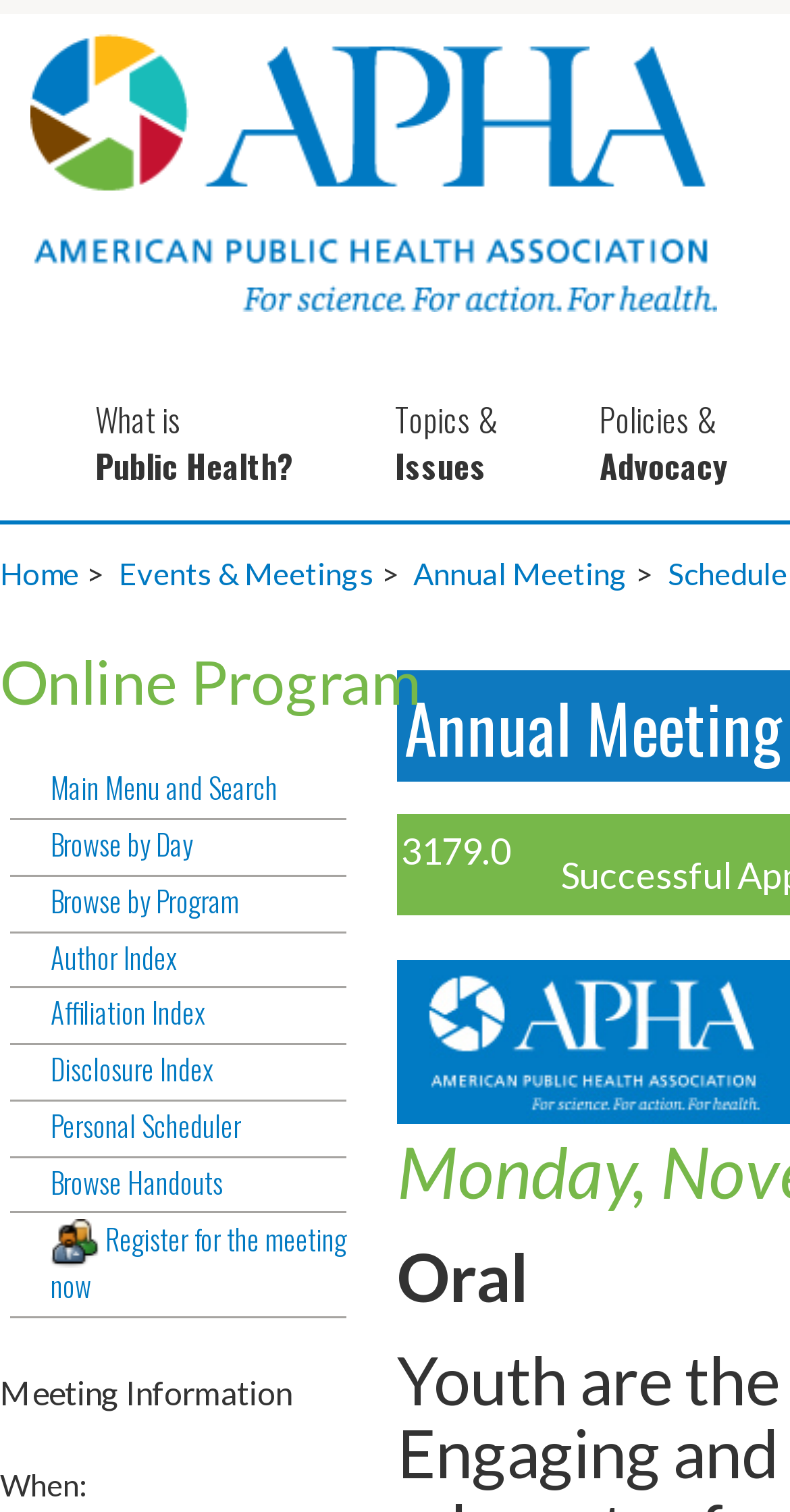Give an in-depth explanation of the webpage layout and content.

The webpage is about the 142nd APHA Annual Meeting and Exposition, which took place from November 15 to November 19, 2014. The page has a prominent image at the top, spanning almost the entire width of the page. Below the image, there are three links: "What is Public Health?", "Topics & Issues", and "Home>" which is part of a navigation menu. The navigation menu continues with "Events & Meetings>" and "Annual Meeting>" links, which are positioned to the right of the "Home>" link.

On the right side of the page, there is a section with a heading "Meeting Information". Below this heading, there is a text "When:" followed by the dates of the meeting. Above this section, there is a series of links, including "Main Menu and Search", "Browse by Day", "Browse by Program", and several others, all aligned to the left side of the page. These links are stacked vertically, with the "Register for the meeting now" link at the bottom, accompanied by a small image.

There is also a section with a heading "Oral", which is part of the "Annual Meeting>" section. Overall, the page has a clear structure, with different sections and links organized in a logical and easy-to-follow manner.